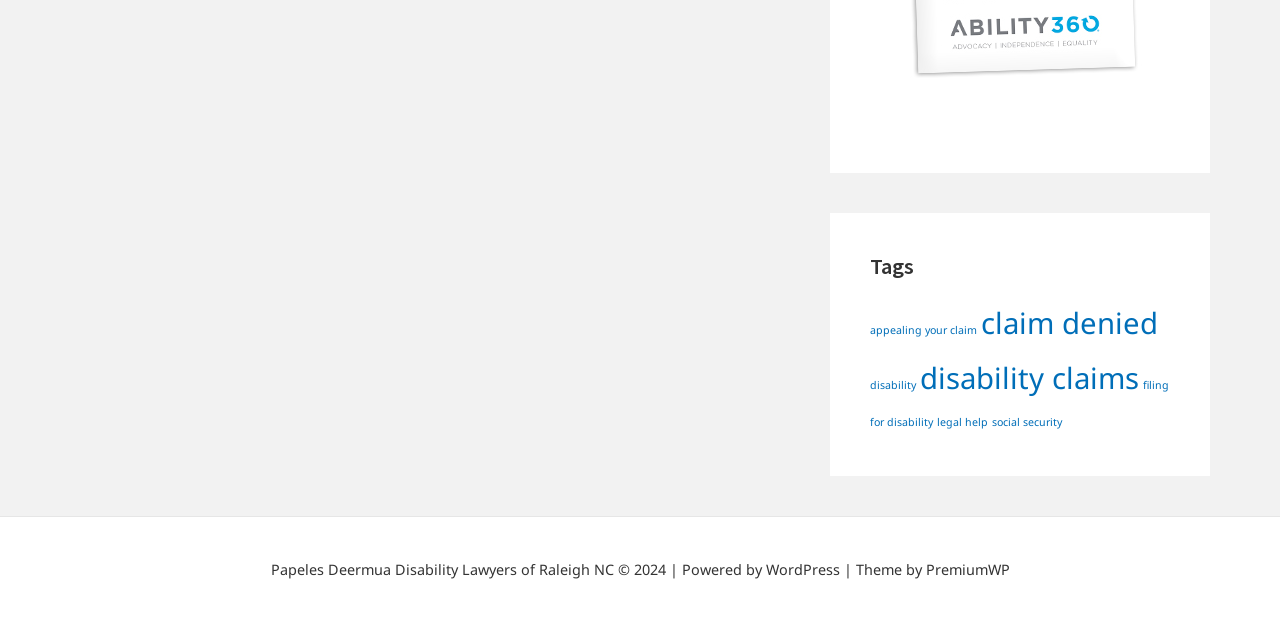Determine the bounding box coordinates for the UI element with the following description: "legal help". The coordinates should be four float numbers between 0 and 1, represented as [left, top, right, bottom].

[0.732, 0.668, 0.772, 0.69]